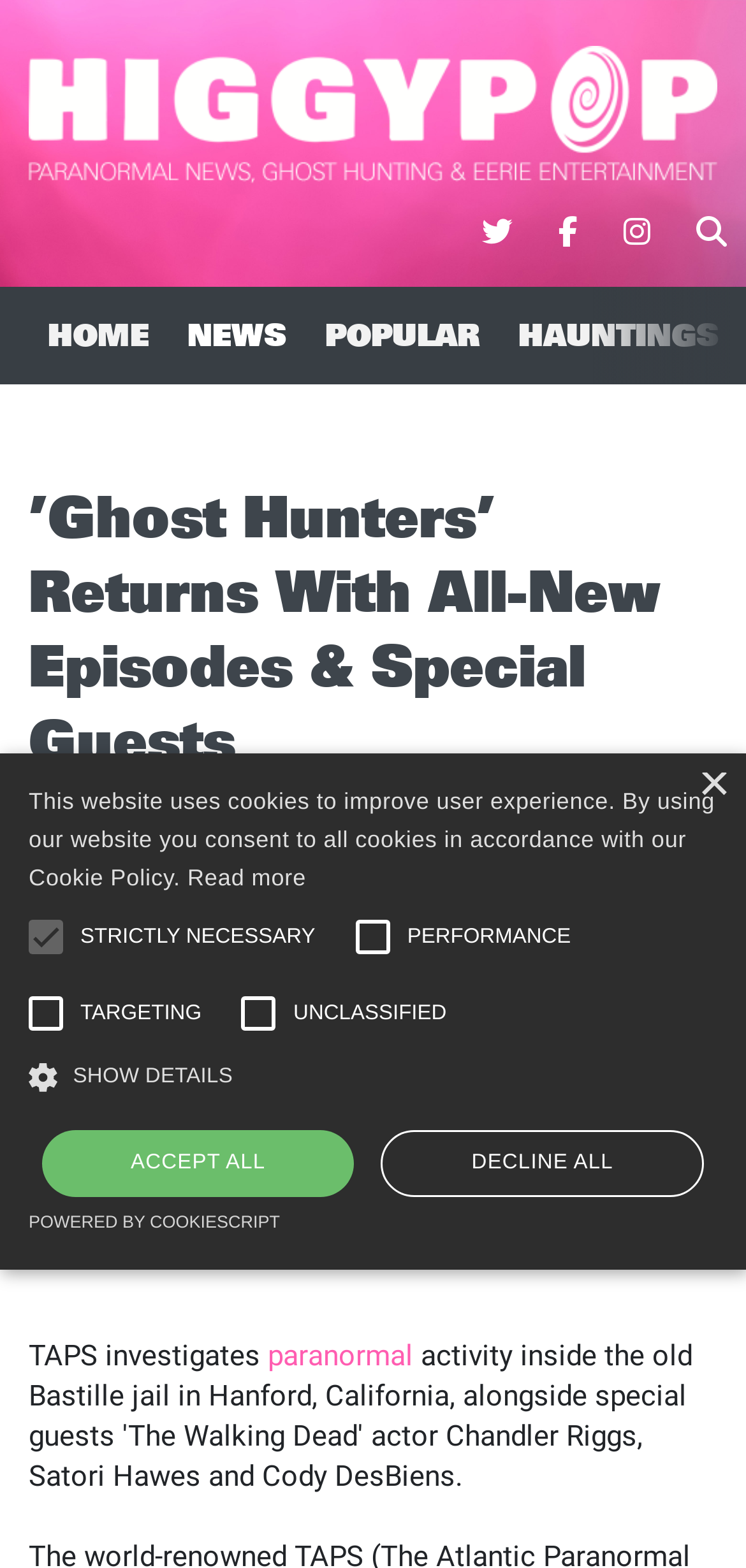Who is the actor mentioned in the article?
Based on the content of the image, thoroughly explain and answer the question.

The answer can be inferred from the context of the article, which mentions that Ghost Hunters returns with all-new episodes and special guests, including actor Chandler Riggs. This suggests that Chandler Riggs is a guest star in the TV show.